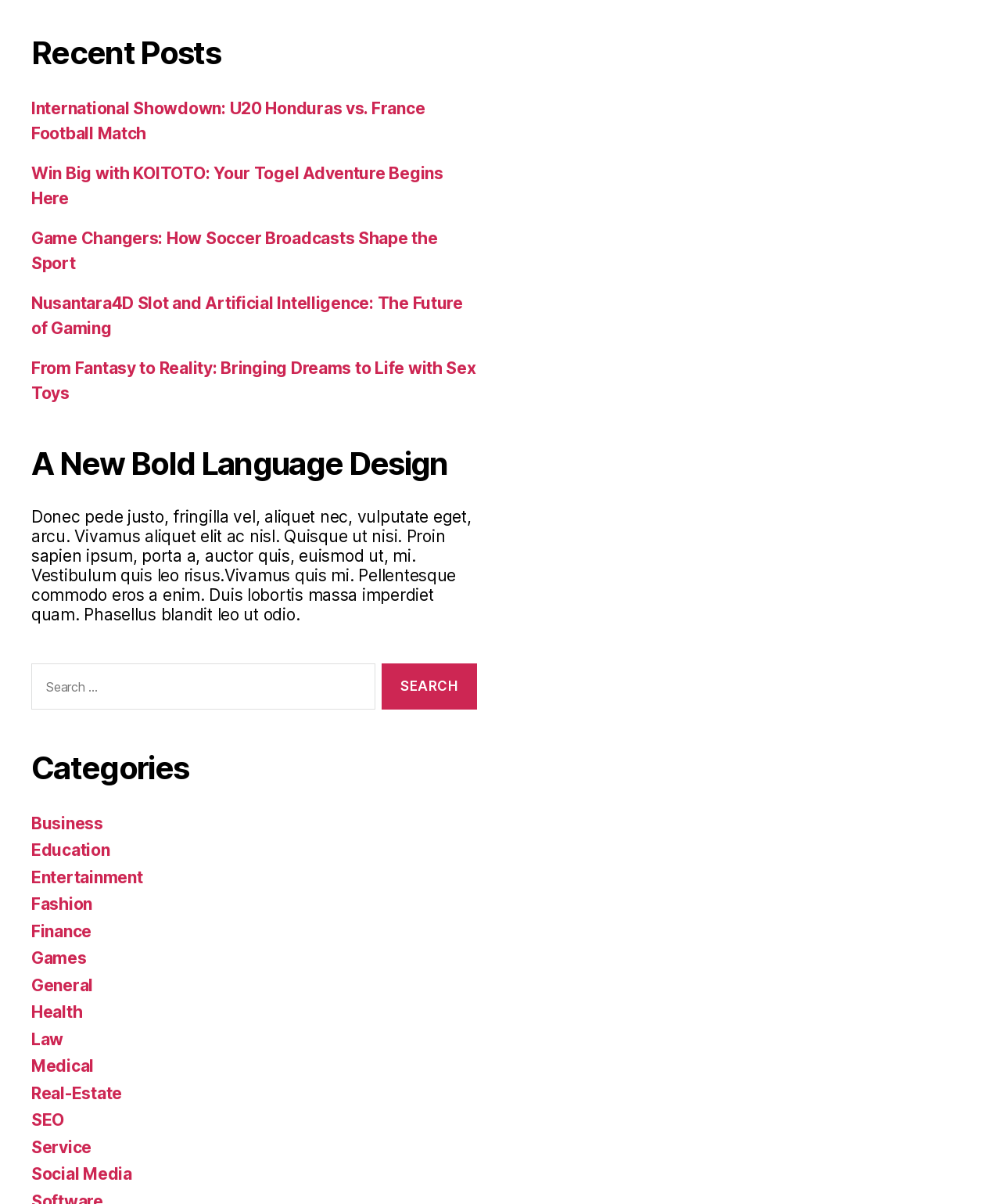Identify the bounding box coordinates of the clickable section necessary to follow the following instruction: "Search for something". The coordinates should be presented as four float numbers from 0 to 1, i.e., [left, top, right, bottom].

[0.031, 0.551, 0.477, 0.594]